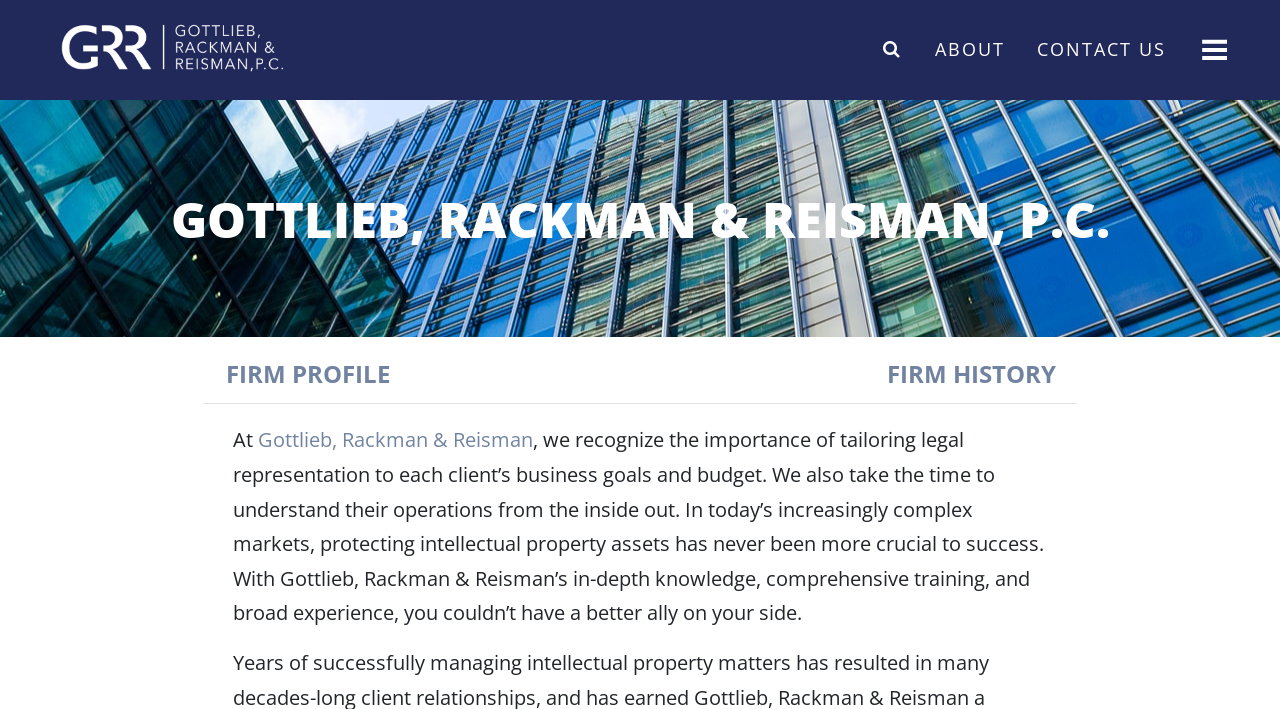Please provide a comprehensive response to the question below by analyzing the image: 
How many links are in the top navigation menu?

I counted the links in the top navigation menu and found 7 links: 'PROFESSIONALS', 'PRACTICE AREAS', 'SERVICES', 'INDUSTRIES', 'NEWS & EVENTS', 'WEBINARS', and 'REPRESENTATIVE CLIENTS & CASES'.